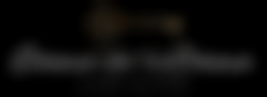What type of experience does the brand commit to providing?
Based on the screenshot, provide a one-word or short-phrase response.

Premium